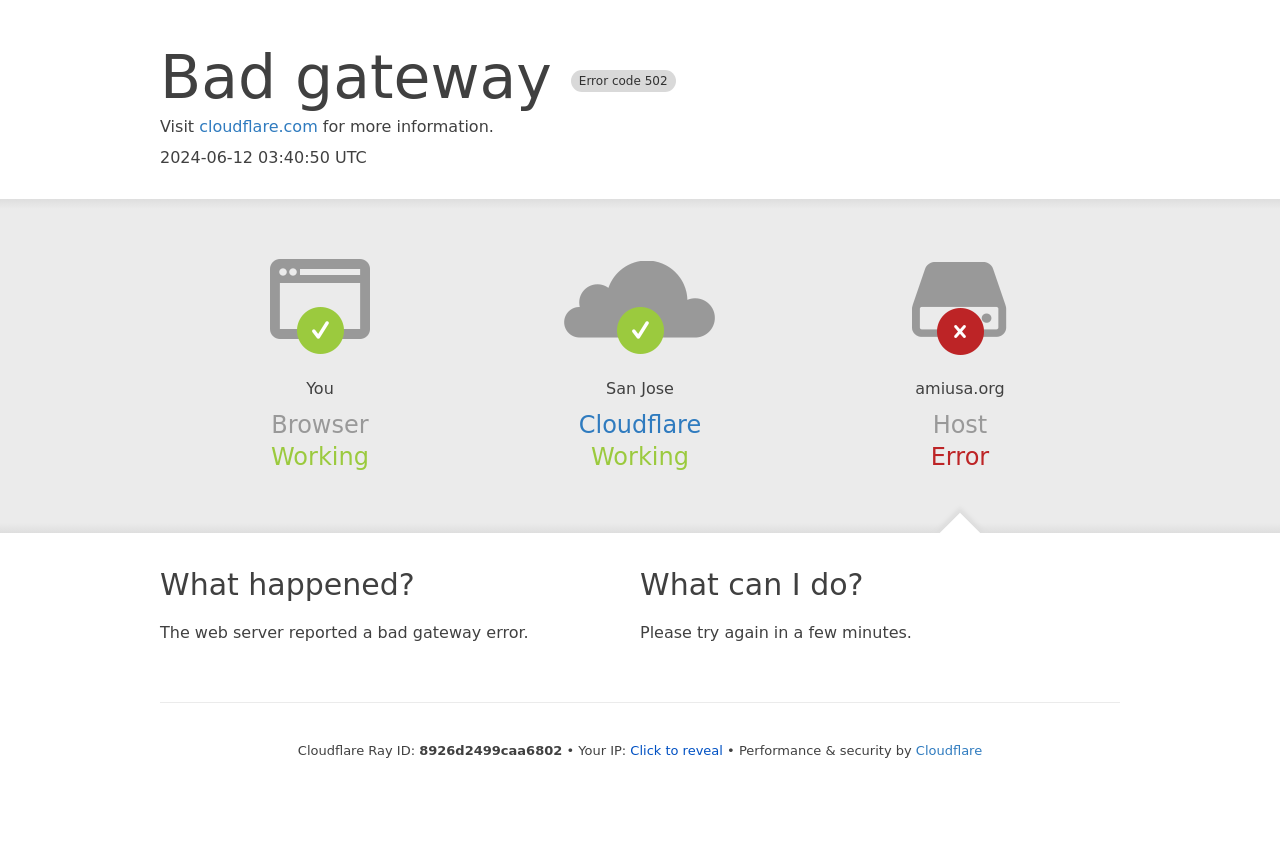What is the error code?
Carefully examine the image and provide a detailed answer to the question.

The error code is mentioned in the heading 'Bad gateway Error code 502' at the top of the webpage.